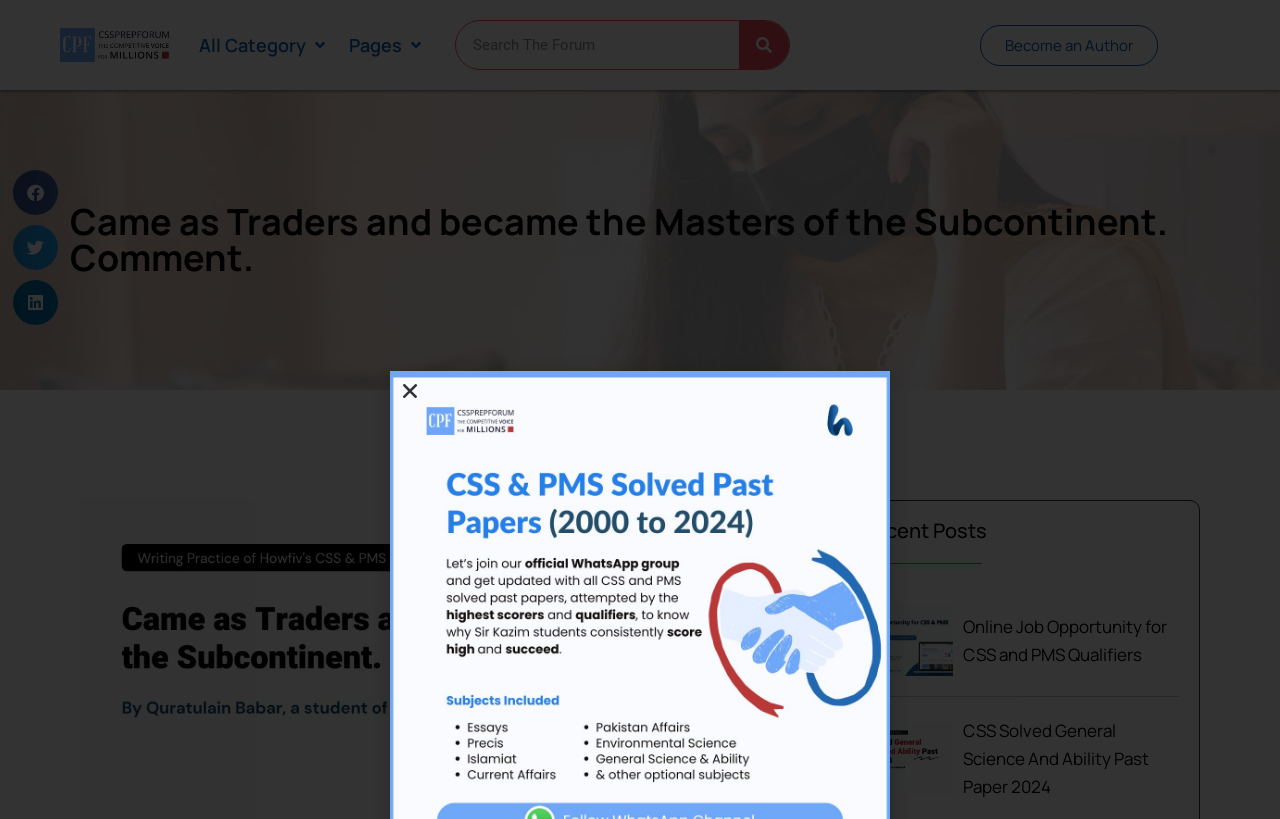Please provide a one-word or short phrase answer to the question:
How many social media sharing buttons are there?

3